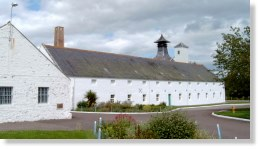Answer the following inquiry with a single word or phrase:
What type of roof does the distillery have?

Sloping